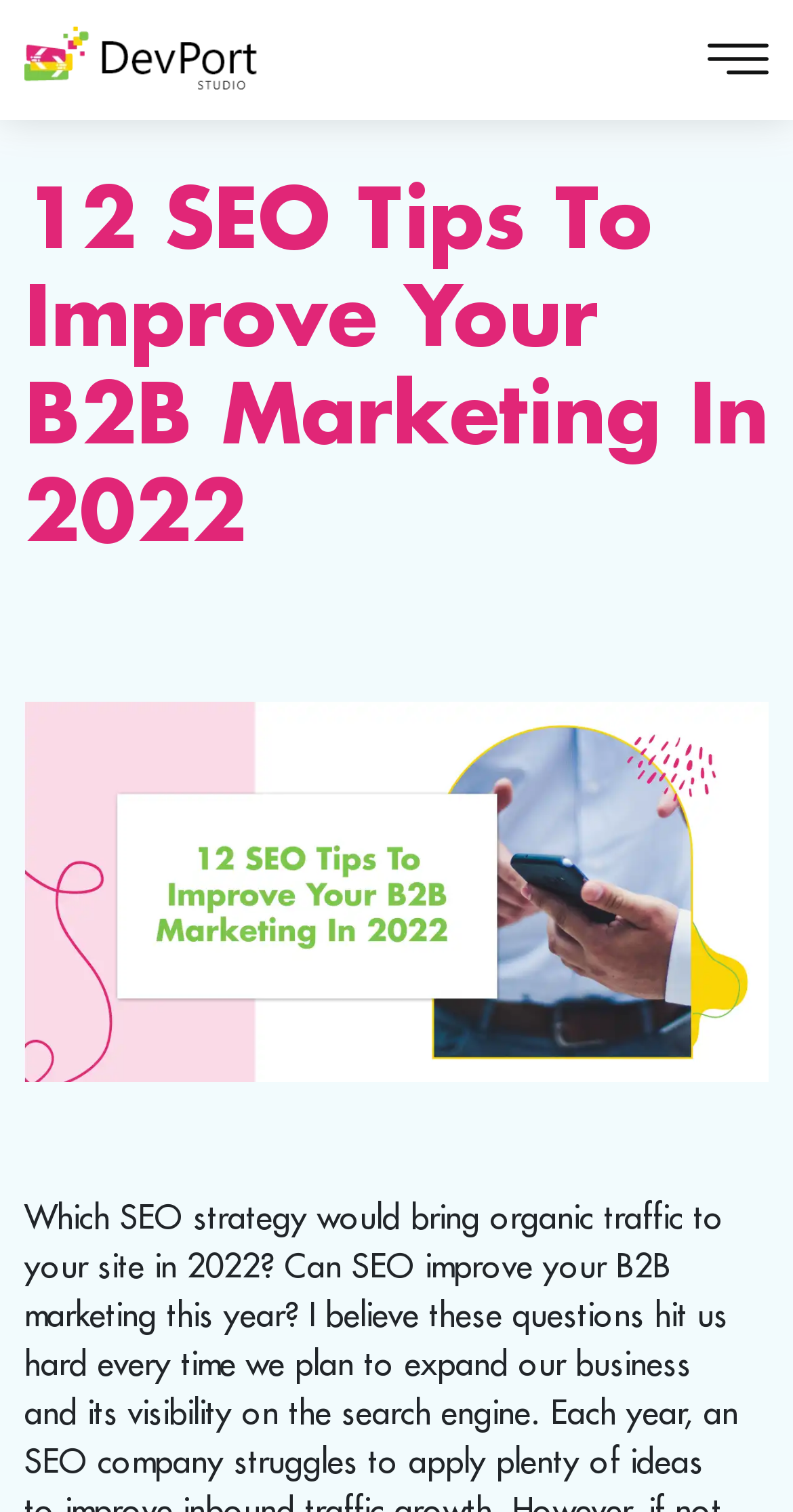Please find the main title text of this webpage.

12 SEO Tips To Improve Your B2B Marketing In 2022 